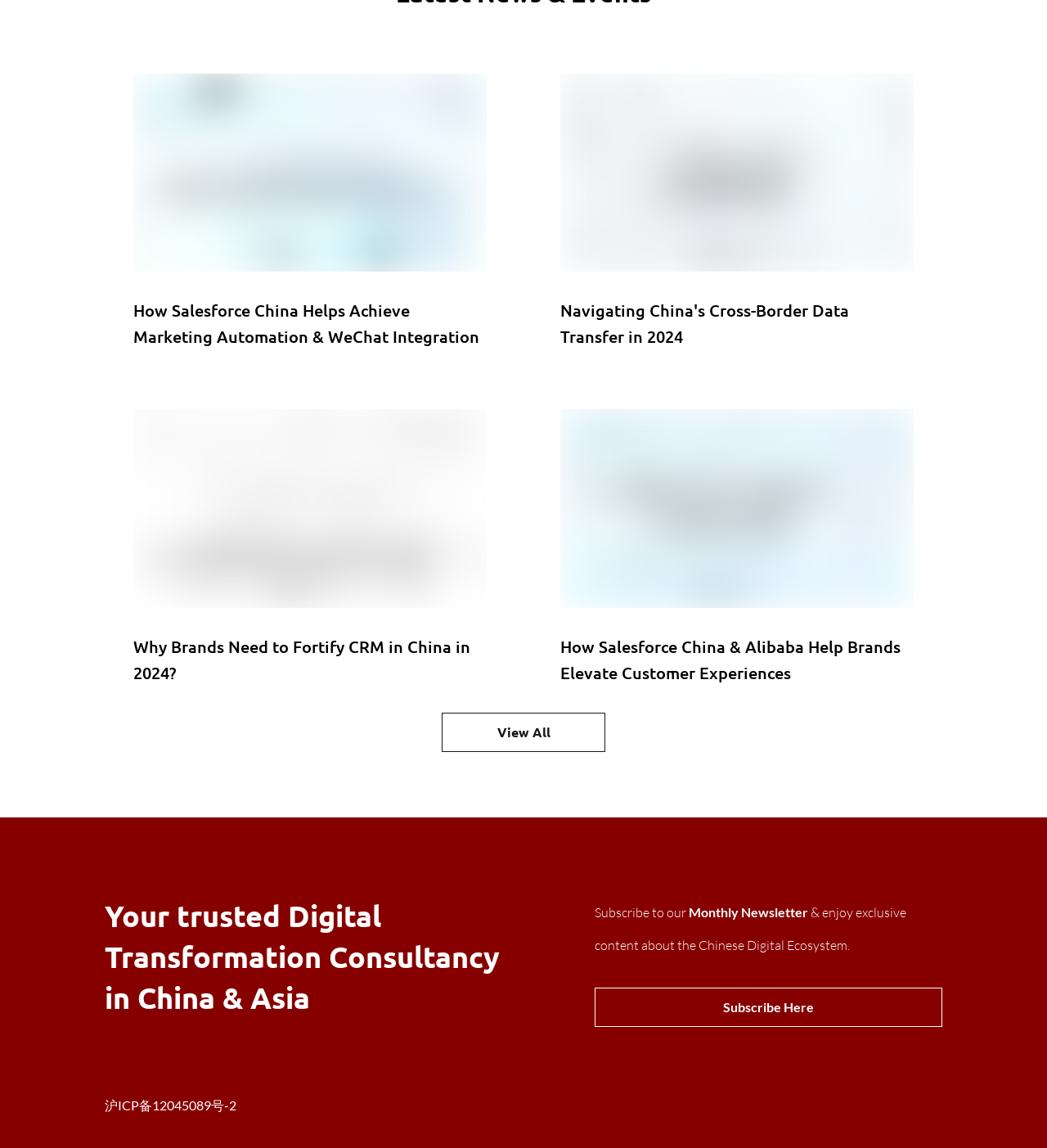Based on the element description "Subscribe Here", predict the bounding box coordinates of the UI element.

[0.568, 0.86, 0.9, 0.895]